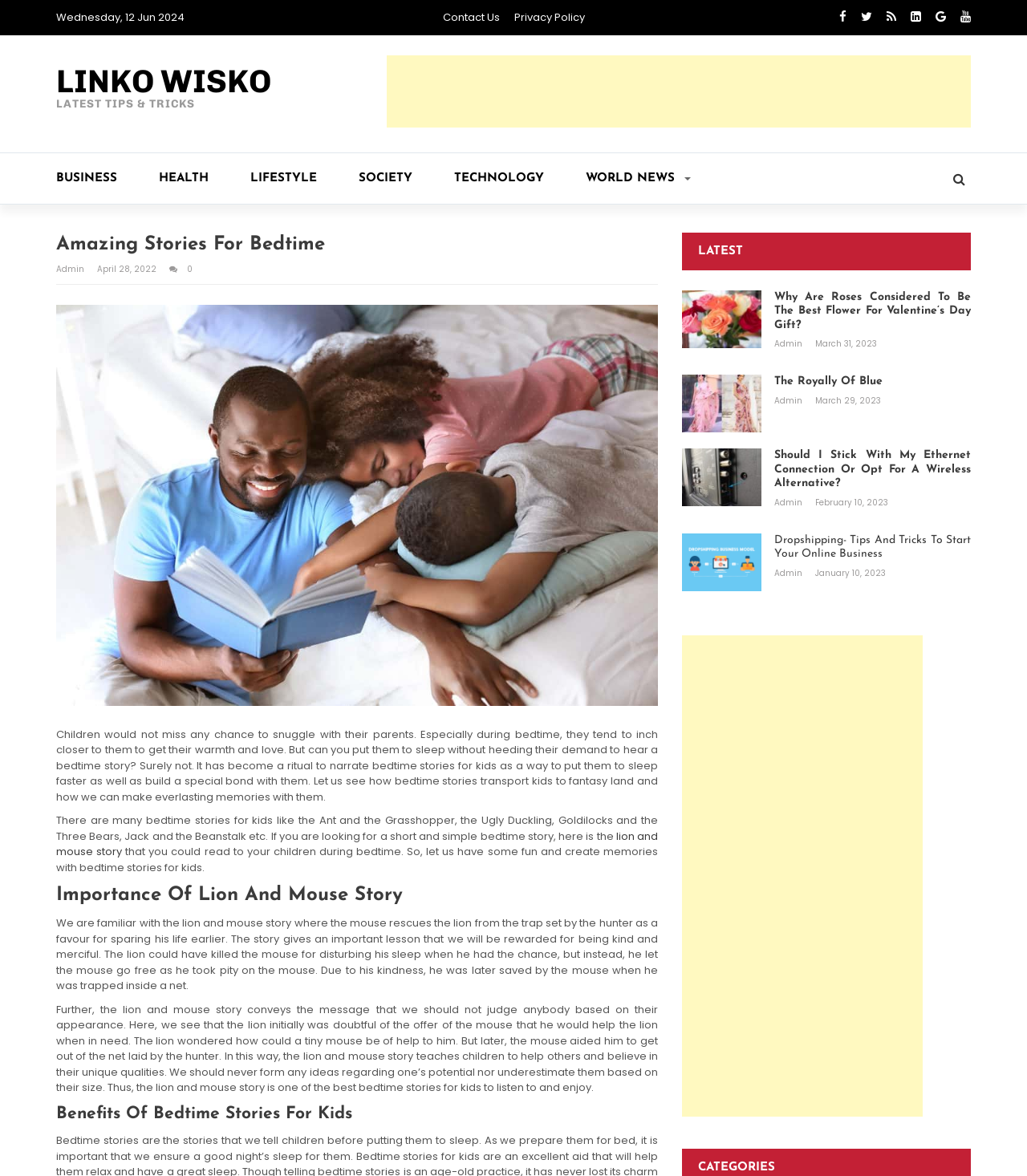Please answer the following query using a single word or phrase: 
What are some popular bedtime stories for kids?

Ant and the Grasshopper, Ugly Duckling, etc.